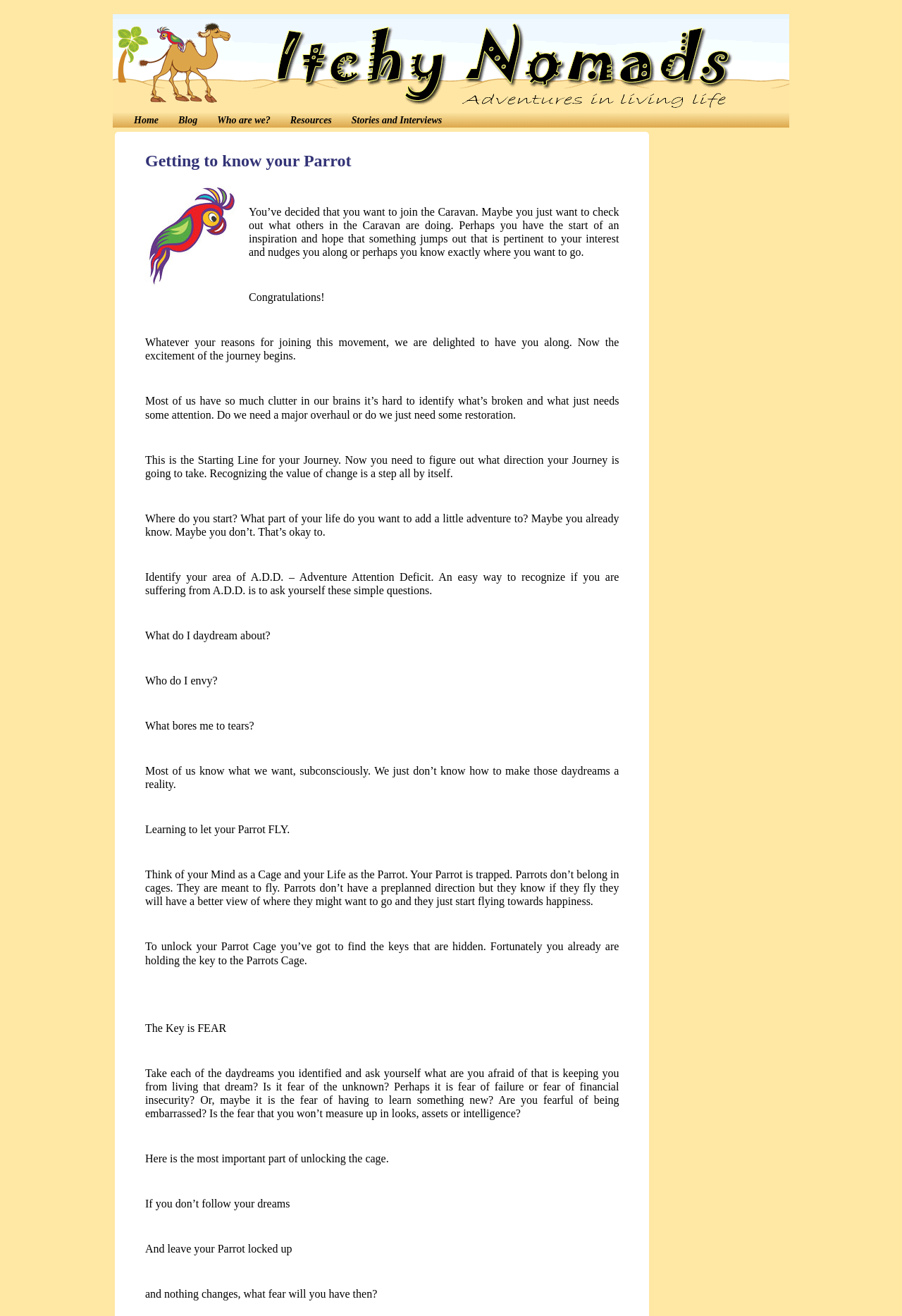Summarize the webpage with intricate details.

The webpage is about getting to know your parrot, which is a metaphor for personal growth and self-discovery. At the top, there are five navigation links: "Home", "Blog", "Who are we?", "Resources", and "Stories and Interviews". Below these links, there is a header section with a heading "Getting to know your Parrot" and an image of a parrot.

The main content of the webpage is a long passage of text that discusses the idea of personal growth and self-discovery. The text is divided into several paragraphs, each exploring a different aspect of this idea. The passage begins by congratulating the reader on taking the first step towards joining a movement, and then goes on to discuss the importance of recognizing the value of change and identifying areas of one's life that need attention.

The text also introduces the concept of "A.D.D." or "Adventure Attention Deficit", and provides a series of questions to help the reader identify their own areas of A.D.D. These questions include "What do I daydream about?", "Who do I envy?", and "What bores me to tears?".

The passage then uses the metaphor of a parrot in a cage to describe the idea of unlocking one's potential and pursuing one's dreams. The text suggests that the key to unlocking this potential is to face one's fears, and provides a series of questions to help the reader identify what is holding them back from pursuing their dreams.

Throughout the passage, there are several short paragraphs and sentences that provide encouragement and motivation to the reader. The tone of the text is inspirational and encouraging, urging the reader to take action and pursue their dreams.